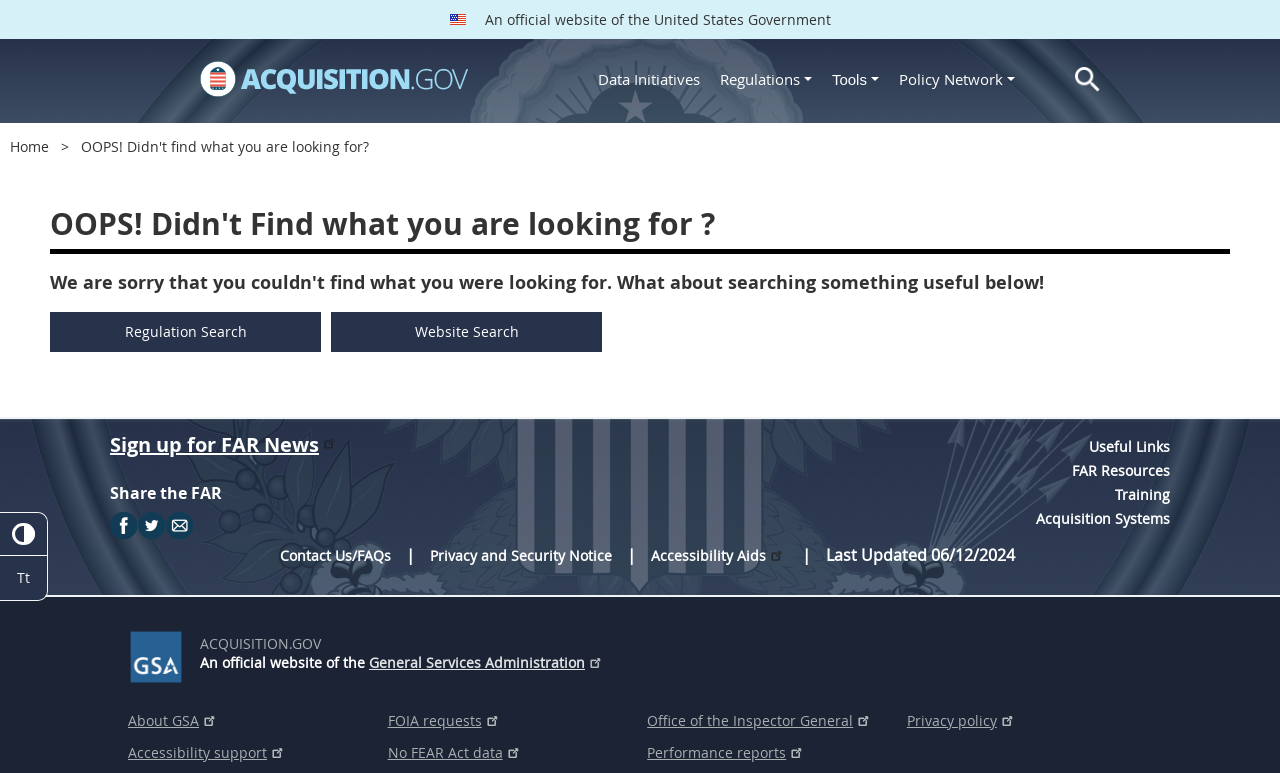Locate the bounding box coordinates of the region to be clicked to comply with the following instruction: "view categories". The coordinates must be four float numbers between 0 and 1, in the form [left, top, right, bottom].

None